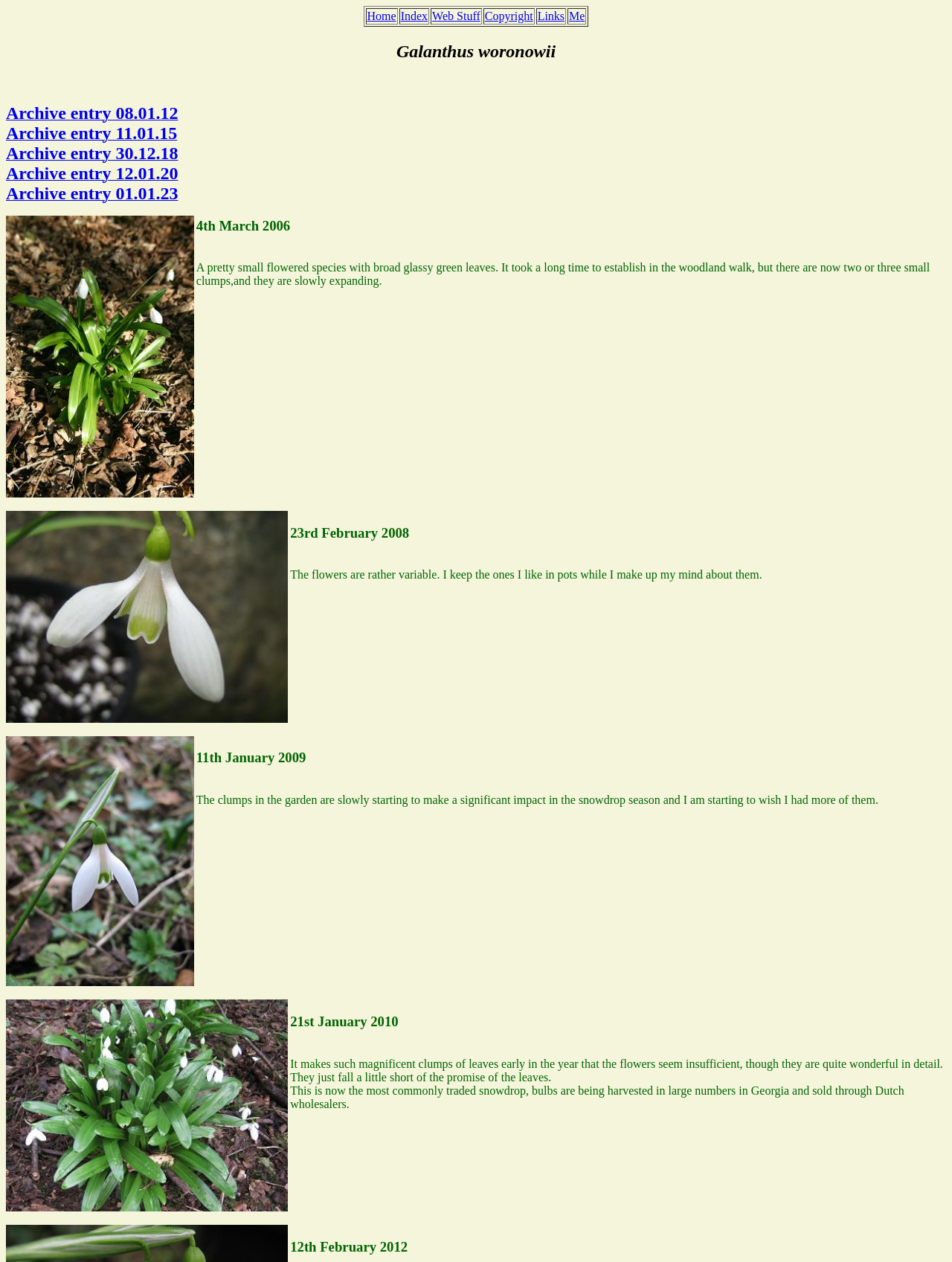Mark the bounding box of the element that matches the following description: "​→List".

None